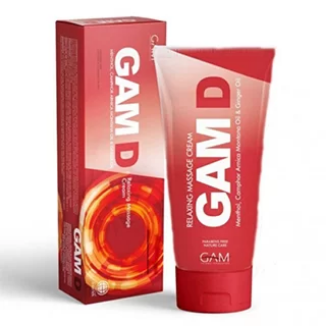Provide a brief response in the form of a single word or phrase:
What are the two oils in the cream?

Canola and evening primrose